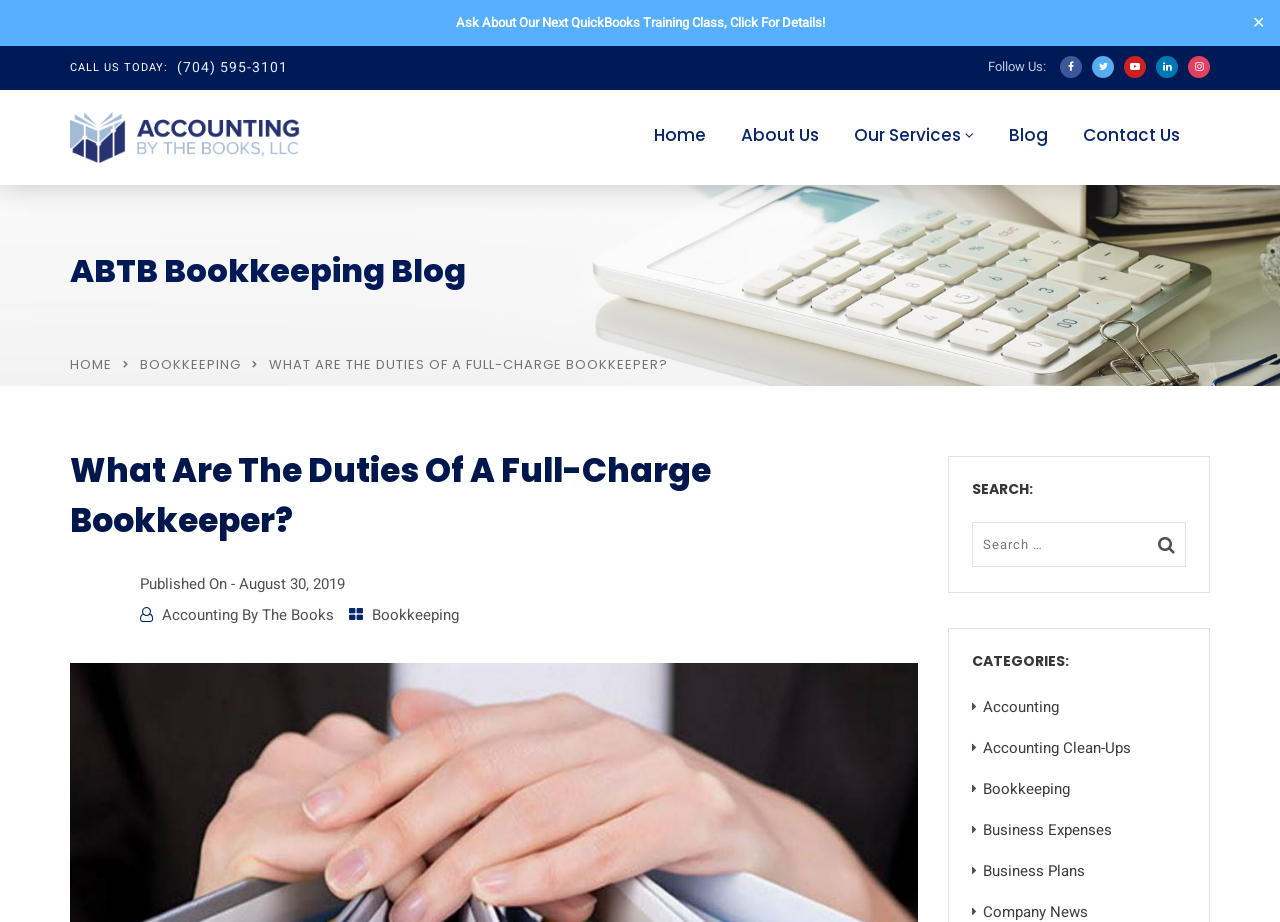Please look at the image and answer the question with a detailed explanation: What is the category of the blog post?

I found the category by looking at the link element with the text 'Bookkeeping' below the heading 'CATEGORIES:'.